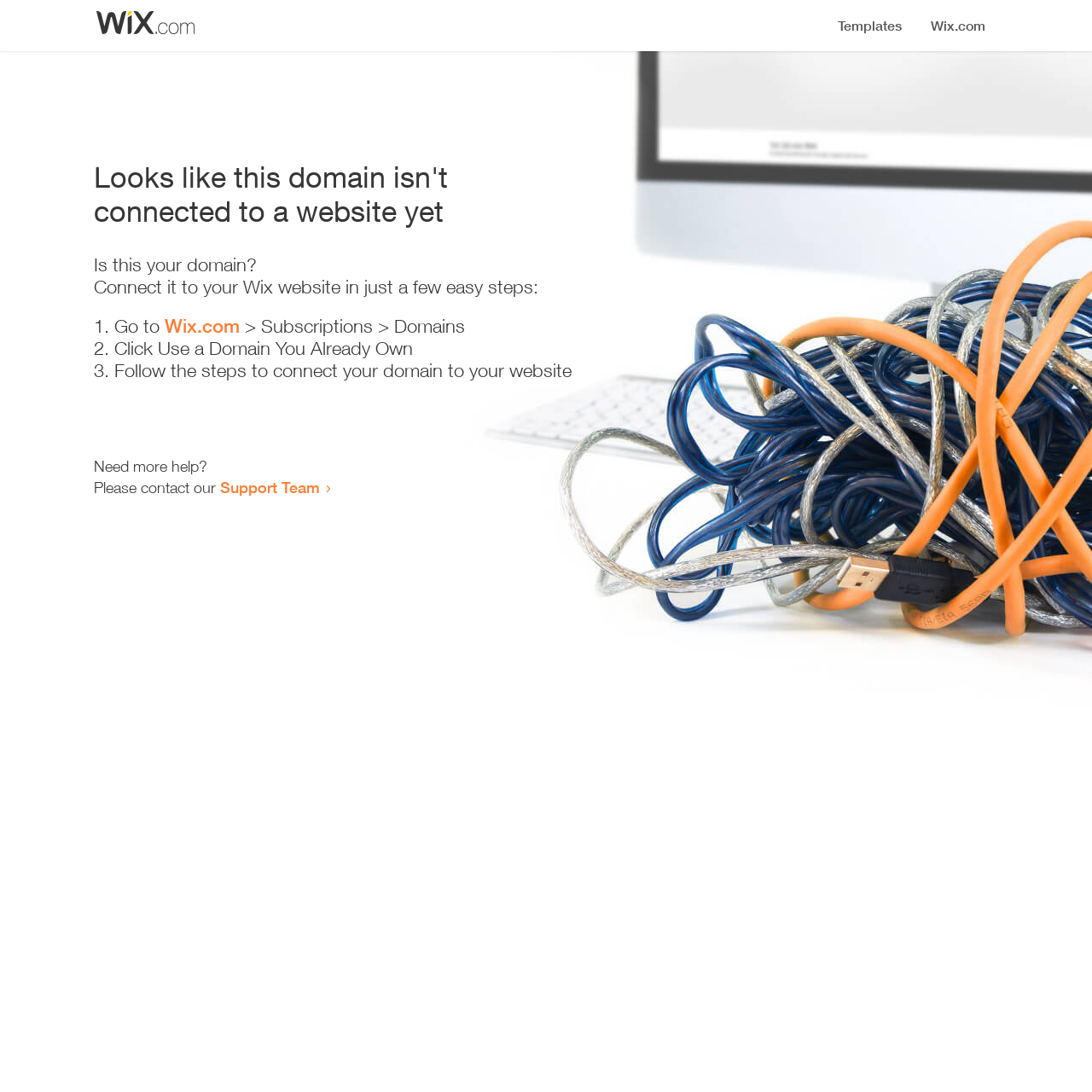What is the purpose of the webpage?
Please elaborate on the answer to the question with detailed information.

The webpage appears to be guiding users to connect their domain to a Wix website, providing step-by-step instructions and support resources to facilitate the process.